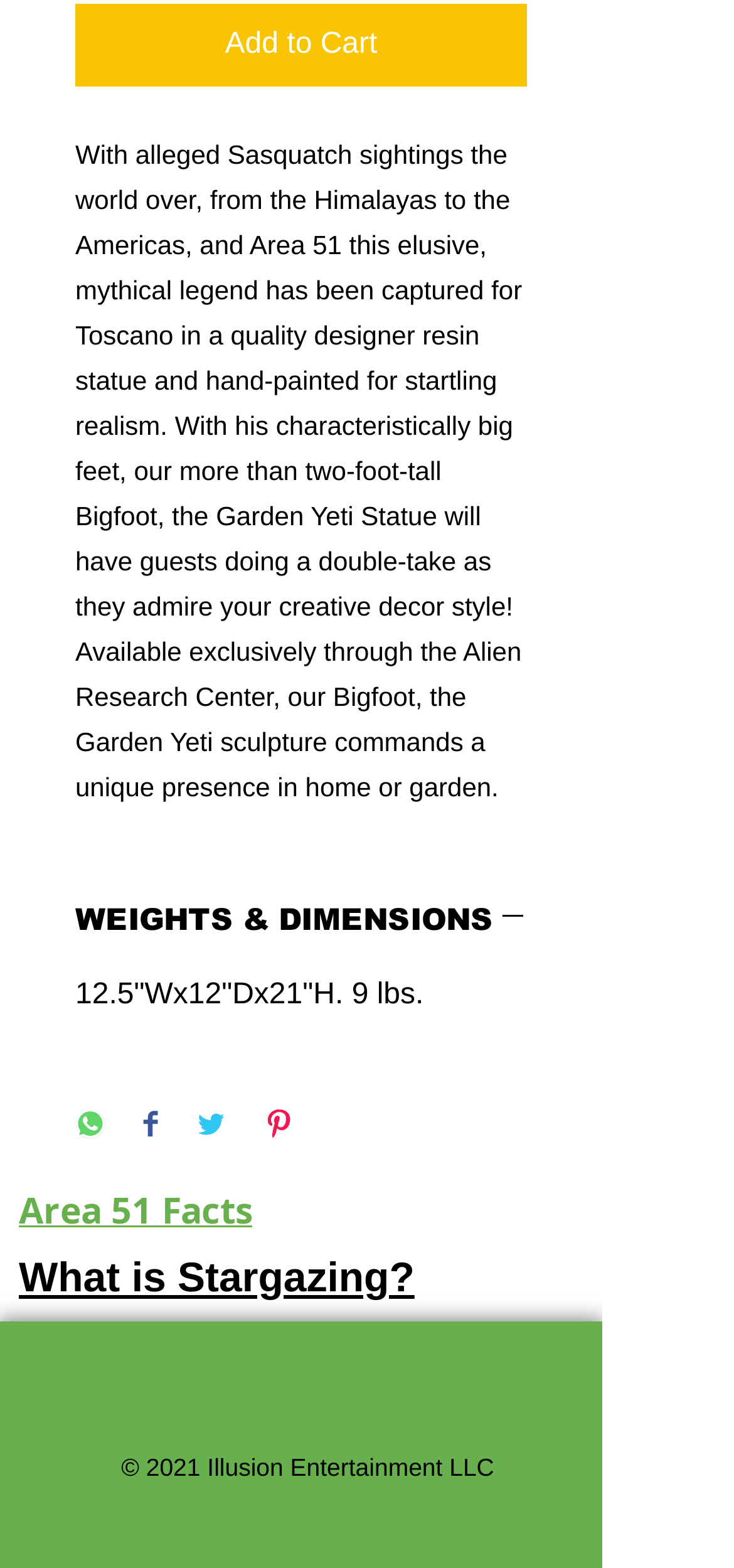Please find the bounding box coordinates of the element that needs to be clicked to perform the following instruction: "Add to Cart". The bounding box coordinates should be four float numbers between 0 and 1, represented as [left, top, right, bottom].

[0.103, 0.002, 0.718, 0.055]